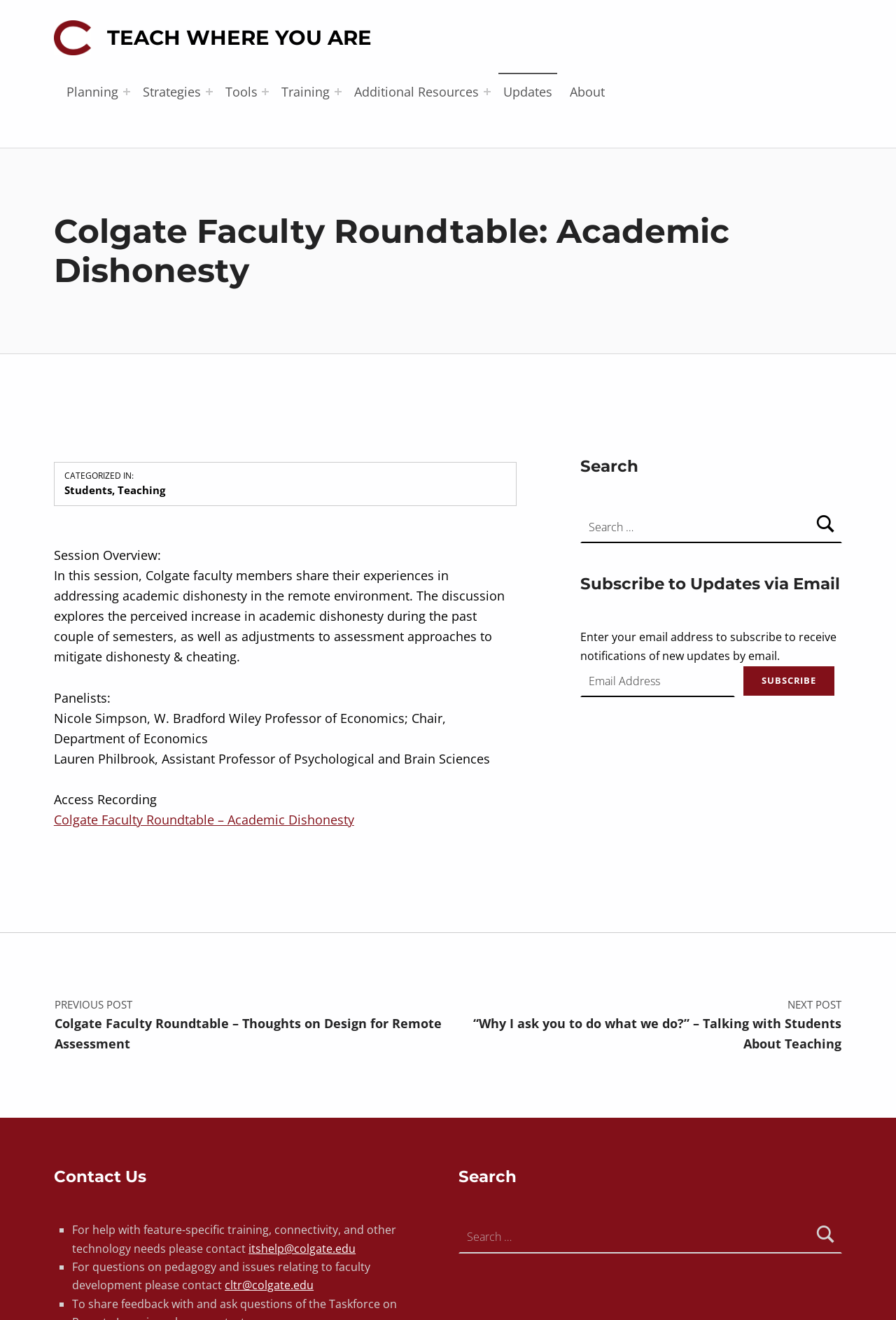Please specify the bounding box coordinates of the clickable region necessary for completing the following instruction: "Search for something". The coordinates must consist of four float numbers between 0 and 1, i.e., [left, top, right, bottom].

[0.647, 0.387, 0.94, 0.411]